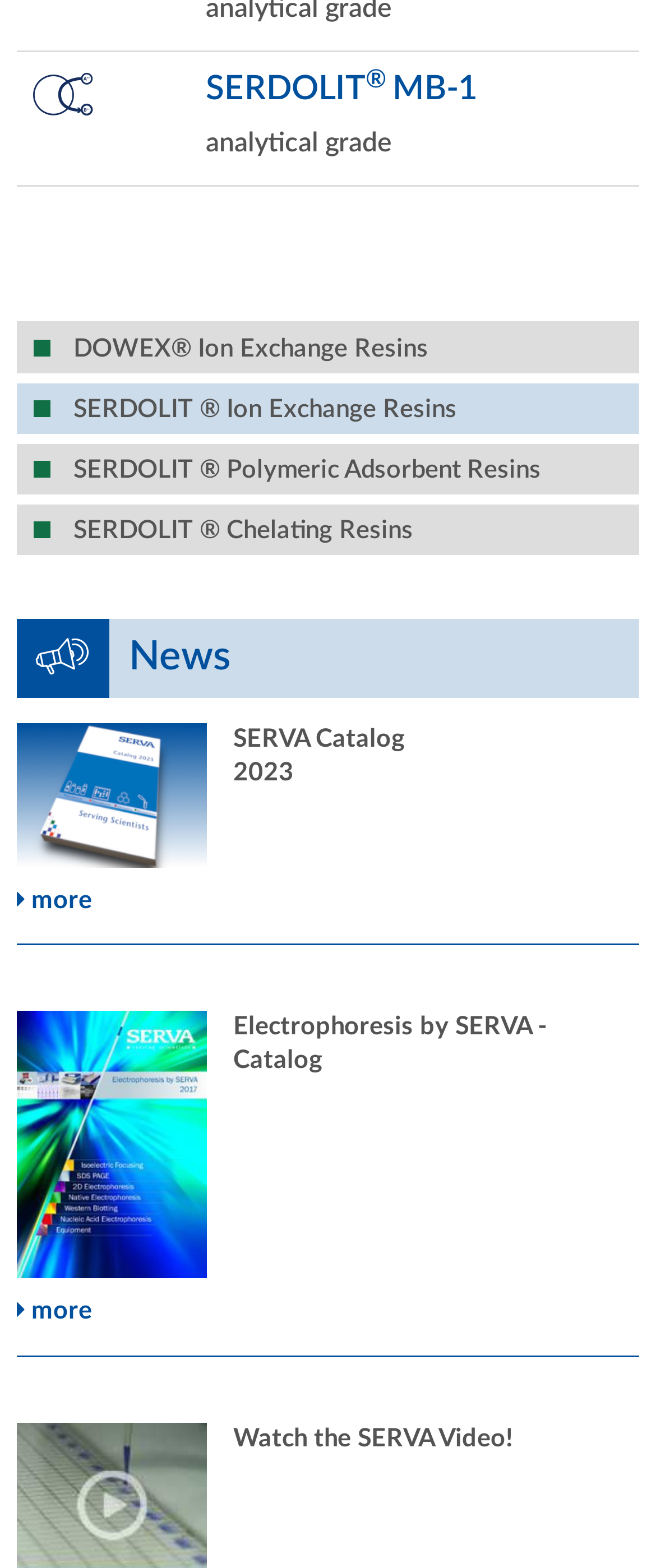What type of resins are listed on the page?
Provide a short answer using one word or a brief phrase based on the image.

Ion Exchange Resins, Polymeric Adsorbent Resins, Chelating Resins